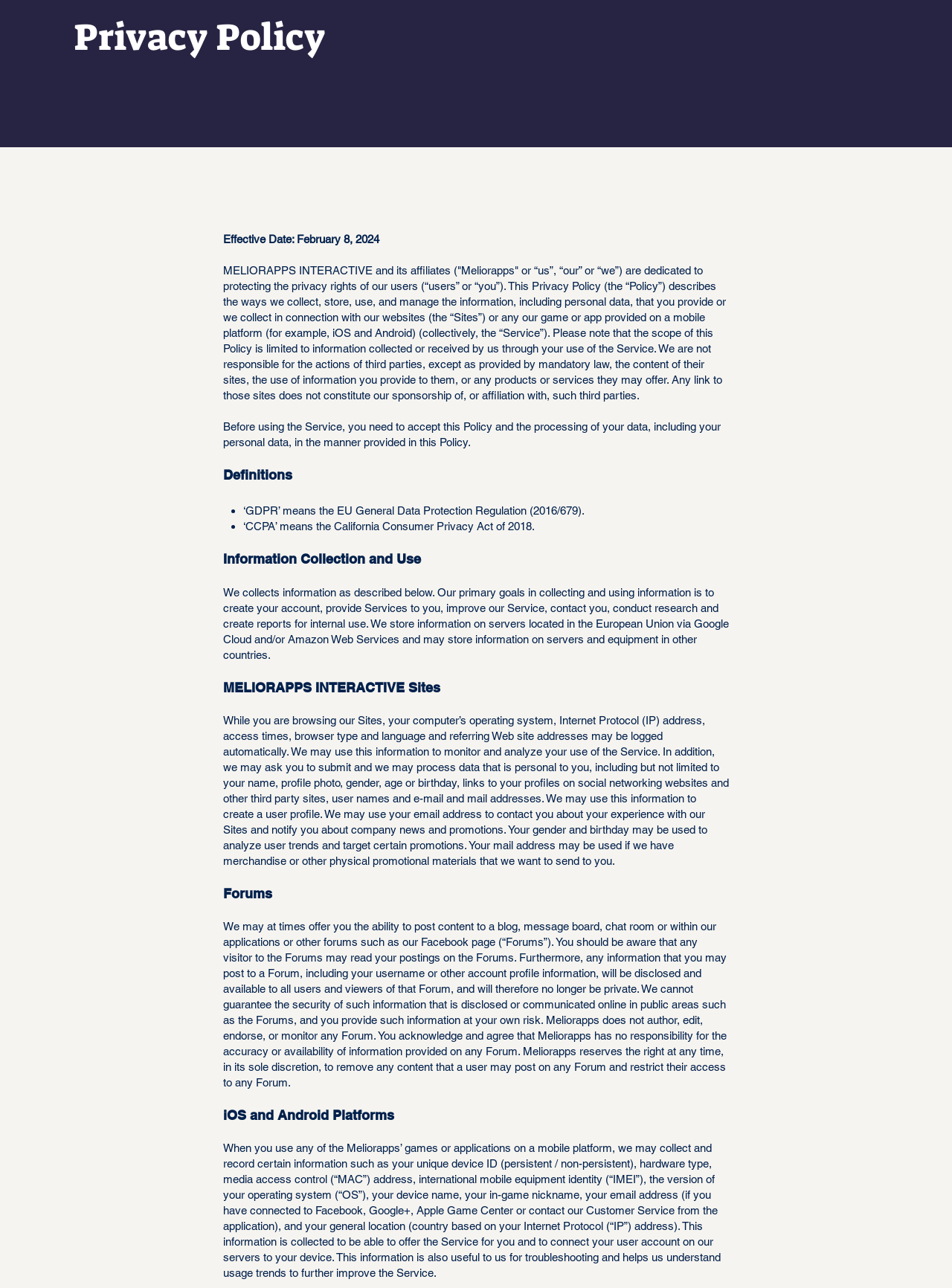Answer this question using a single word or a brief phrase:
What is the purpose of this policy?

Protecting privacy rights